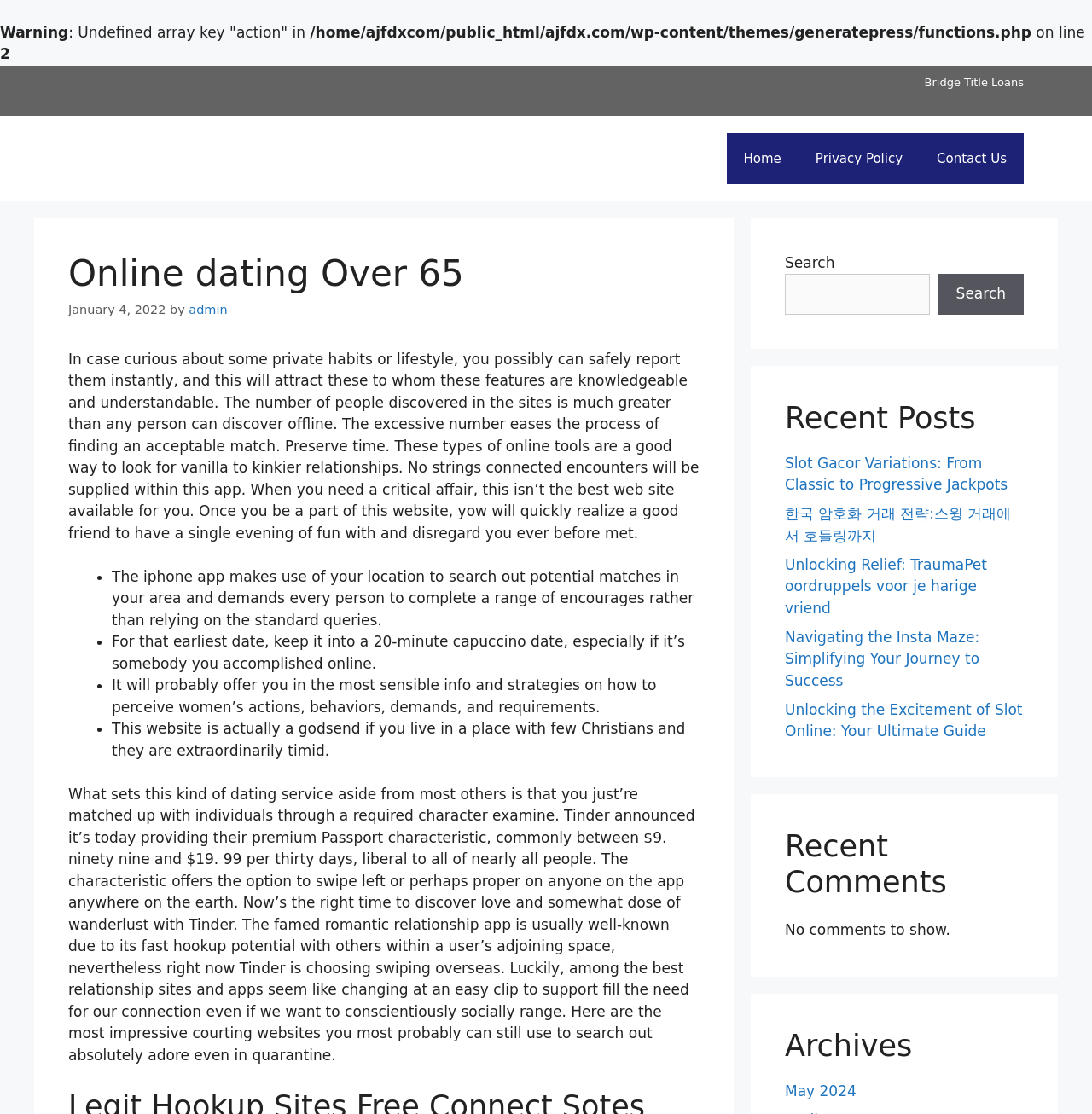Using the details in the image, give a detailed response to the question below:
How many links are there in the primary navigation?

I found the answer by looking at the navigation element with the role 'Primary' which contains three links with the texts 'Home', 'Privacy Policy', and 'Contact Us'.